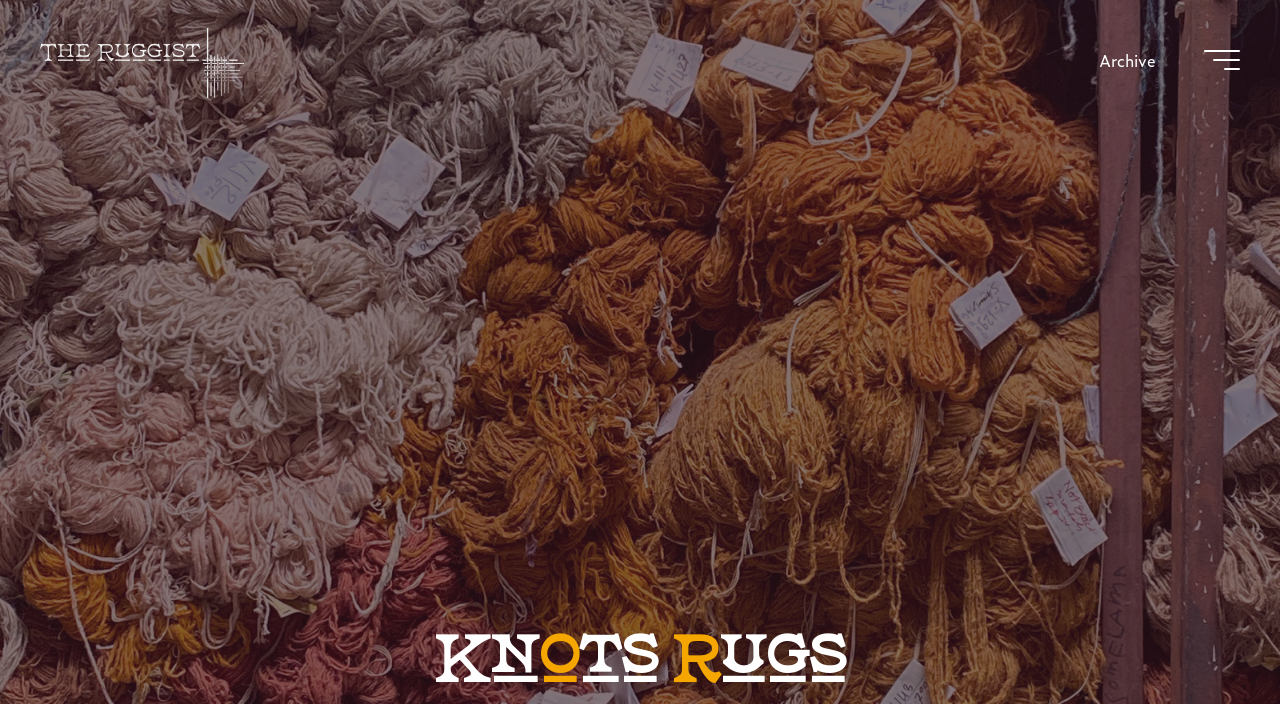Using the description "title="The Ruggist"", locate and provide the bounding box of the UI element.

[0.031, 0.068, 0.191, 0.102]